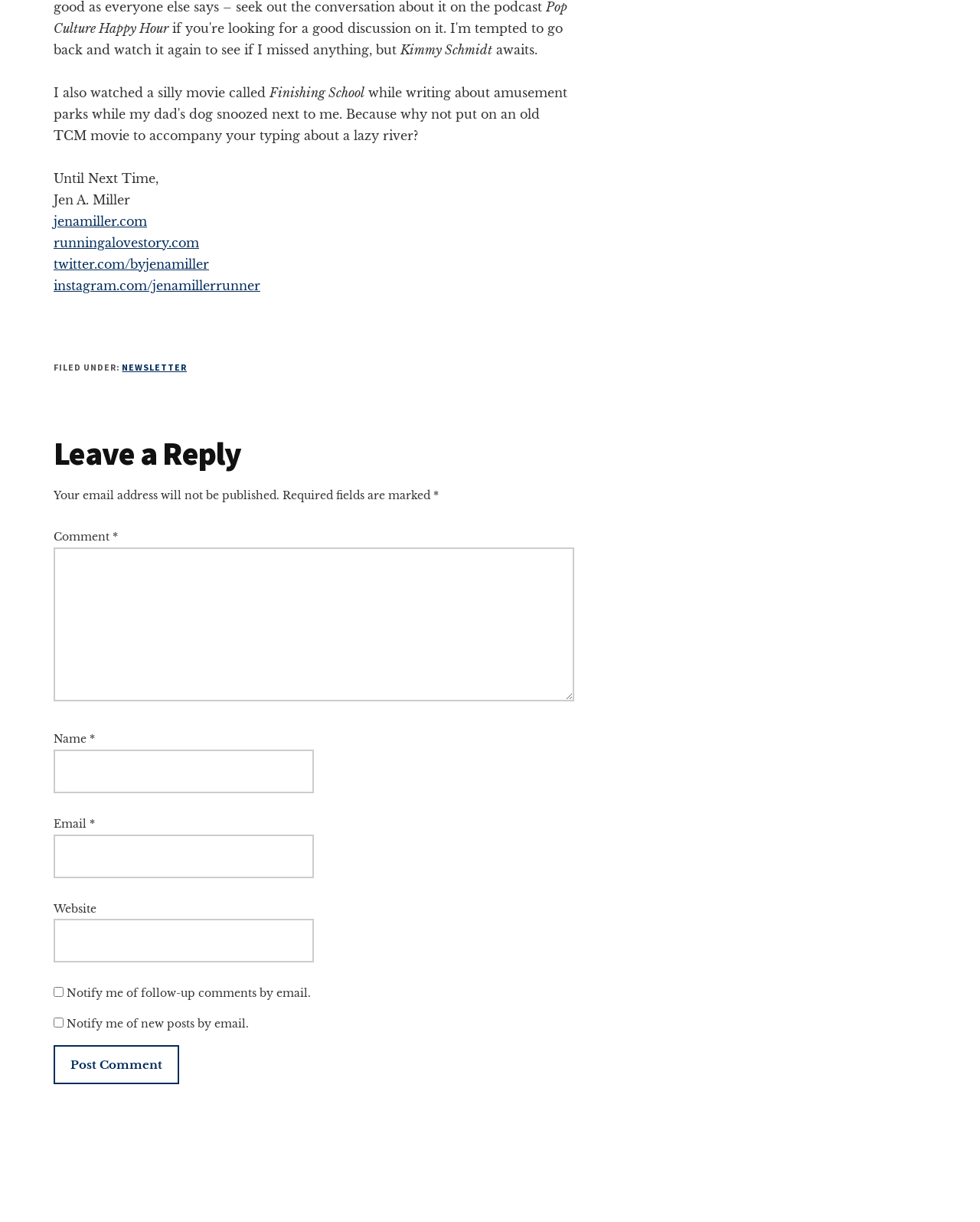What is the purpose of the 'Comment' section?
Please craft a detailed and exhaustive response to the question.

The 'Comment' section is located at the bottom of the webpage, and it contains several input fields, including 'Name', 'Email', and 'Website'. The purpose of this section is to allow readers to leave a reply or comment on the article.